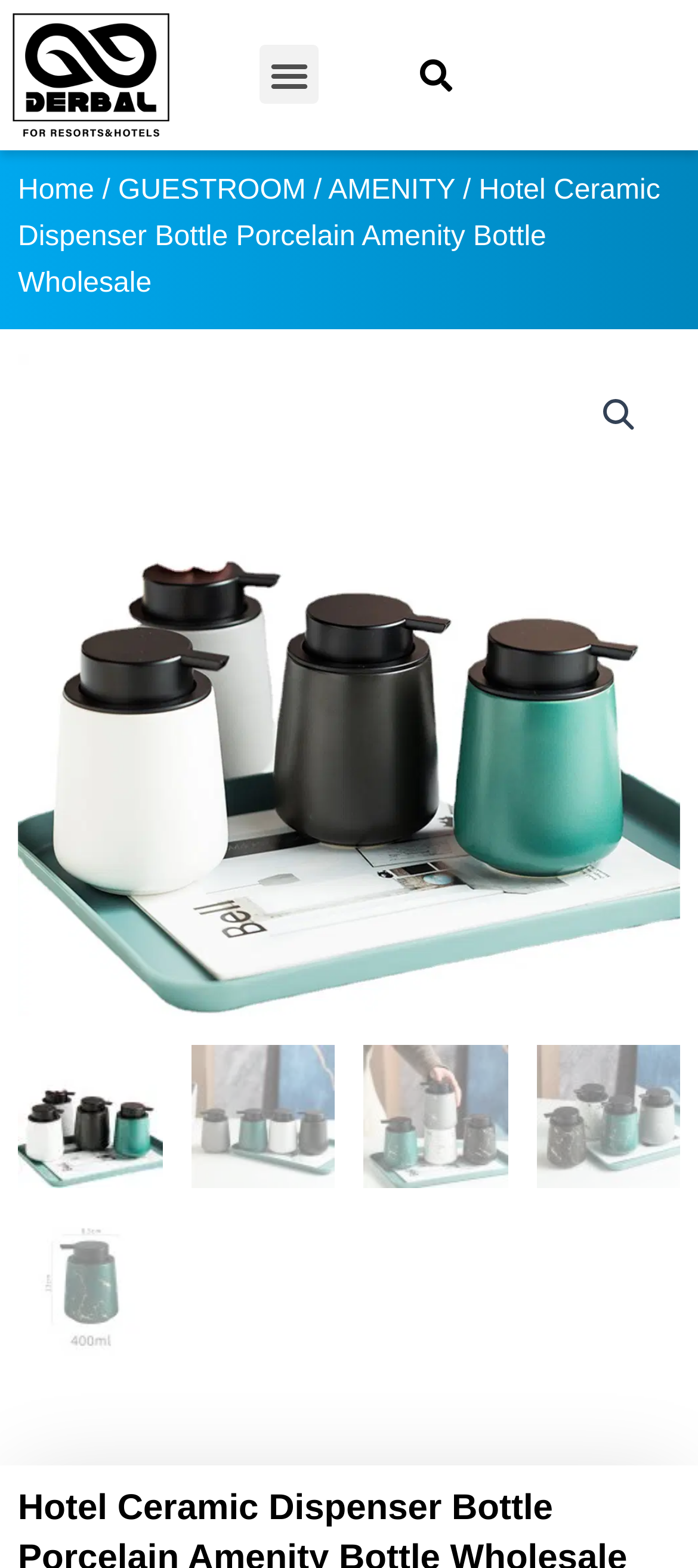Please identify the bounding box coordinates of the region to click in order to complete the task: "Go to the home page". The coordinates must be four float numbers between 0 and 1, specified as [left, top, right, bottom].

[0.026, 0.111, 0.135, 0.131]